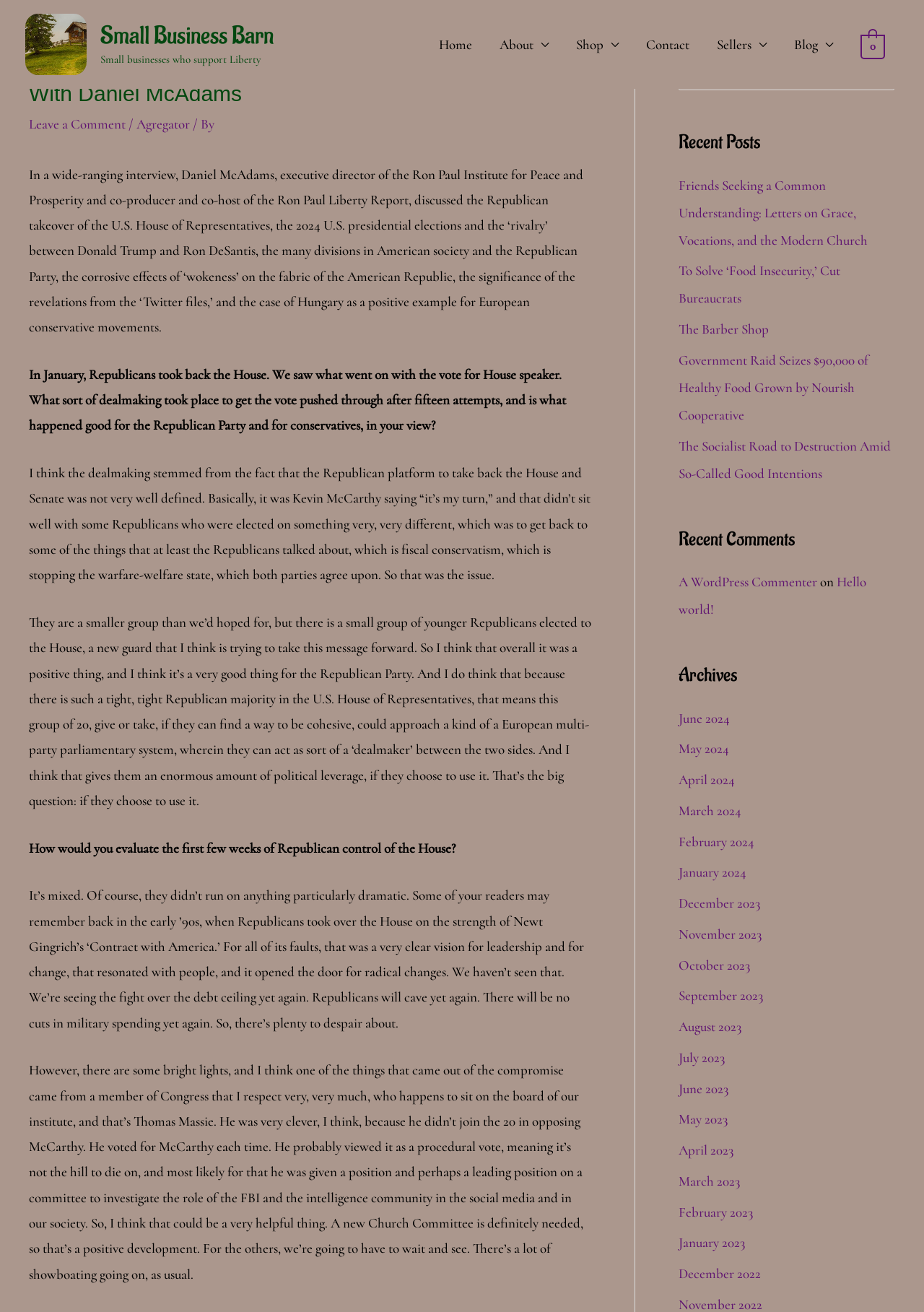Can you find and provide the main heading text of this webpage?

New Conservatives a Cause for Optimism: An Interview With Daniel McAdams